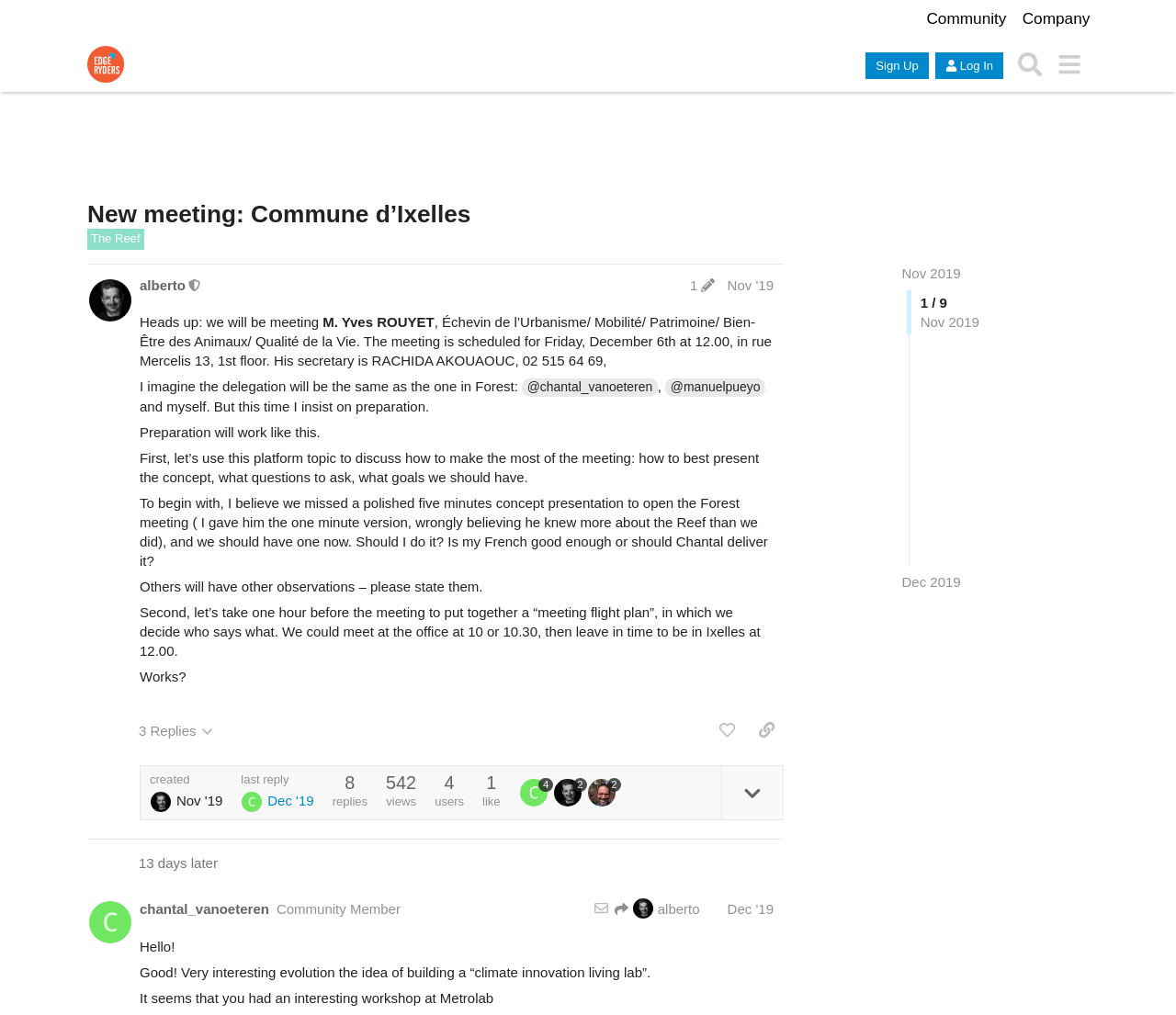Who is the moderator of the post?
Give a detailed and exhaustive answer to the question.

The moderator of the post can be identified by the text 'This user is a moderator' next to the username 'alberto' in the post details section.